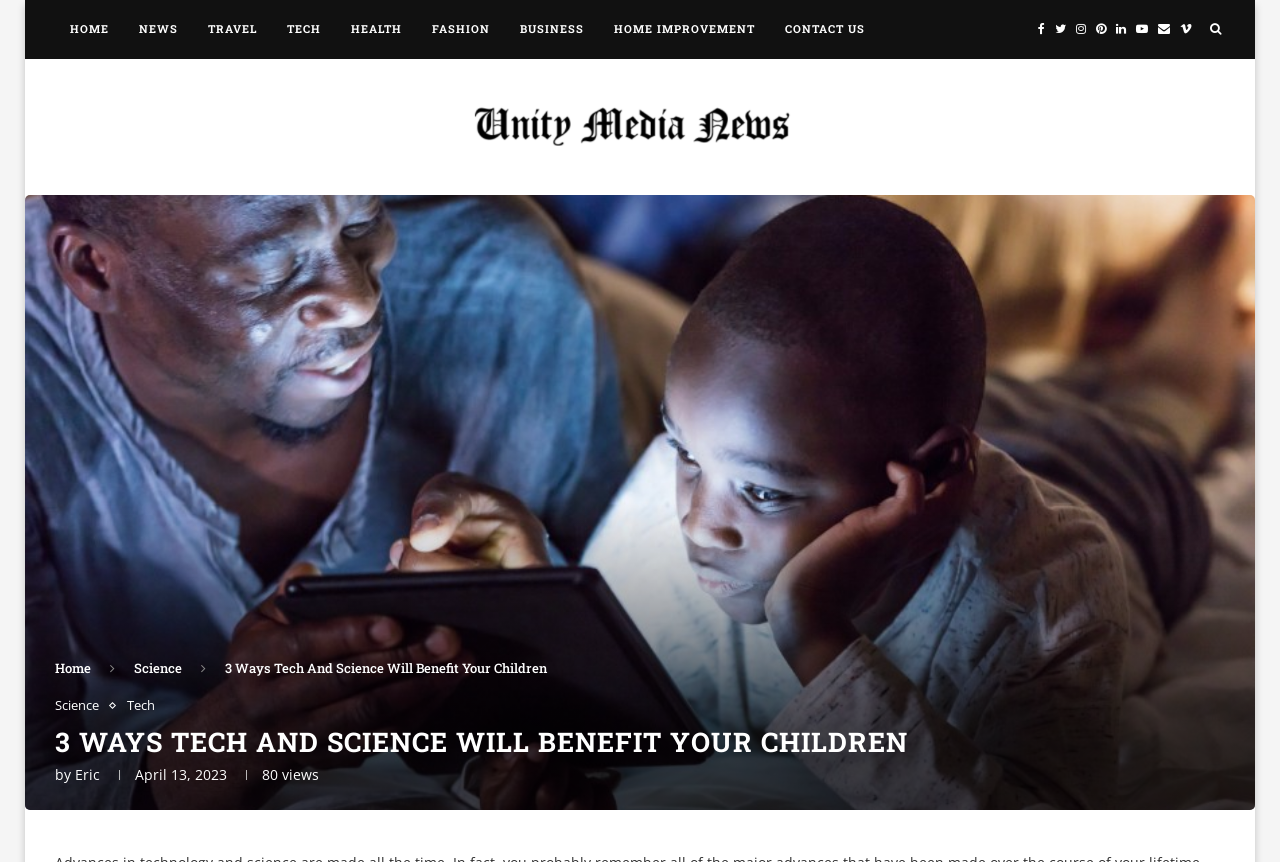Using the provided description LinkedIn, find the bounding box coordinates for the UI element. Provide the coordinates in (top-left x, top-left y, bottom-right x, bottom-right y) format, ensuring all values are between 0 and 1.

None